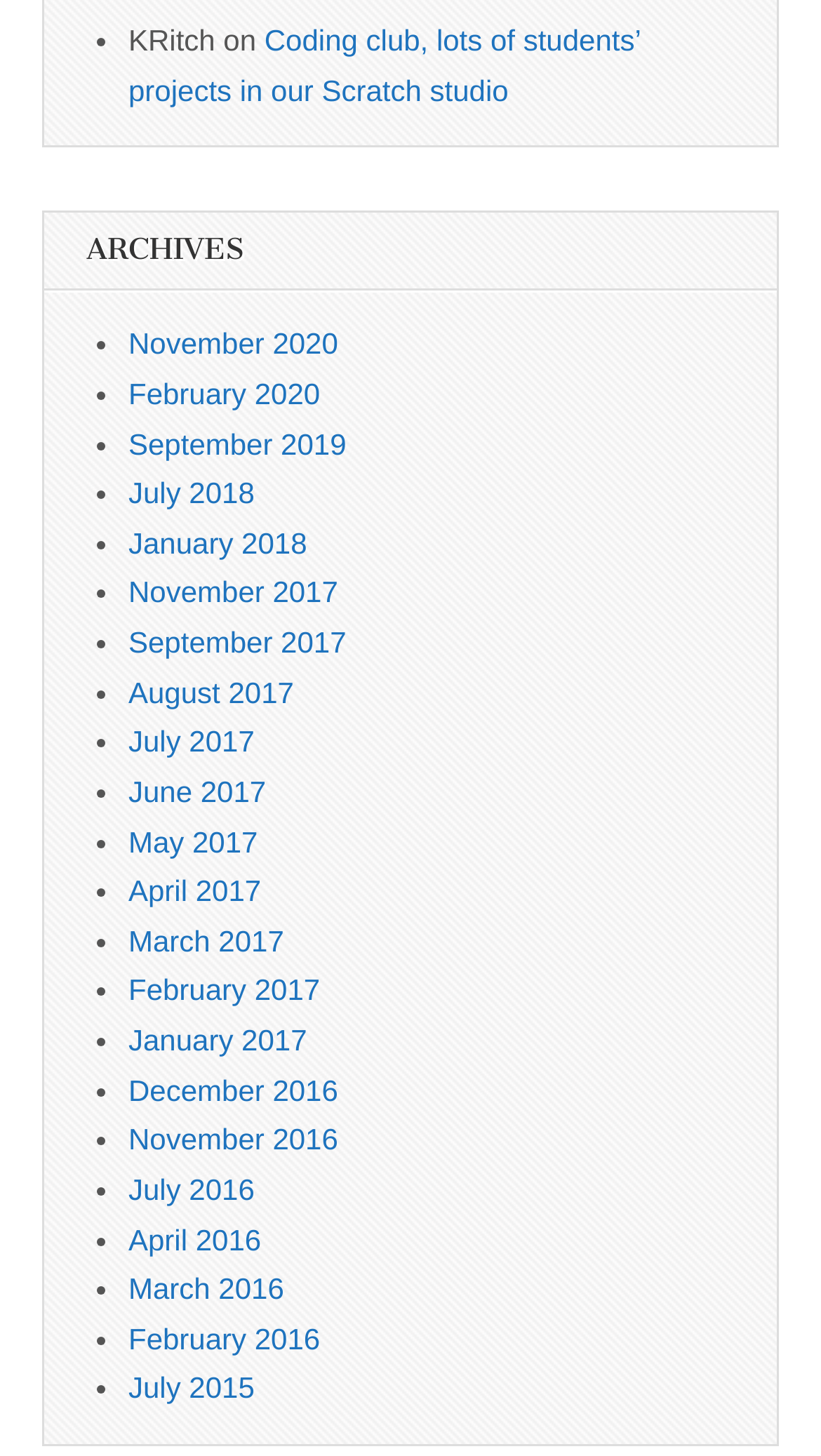Determine the bounding box coordinates of the clickable element to achieve the following action: 'Browse January 2018 archives'. Provide the coordinates as four float values between 0 and 1, formatted as [left, top, right, bottom].

[0.156, 0.361, 0.374, 0.384]